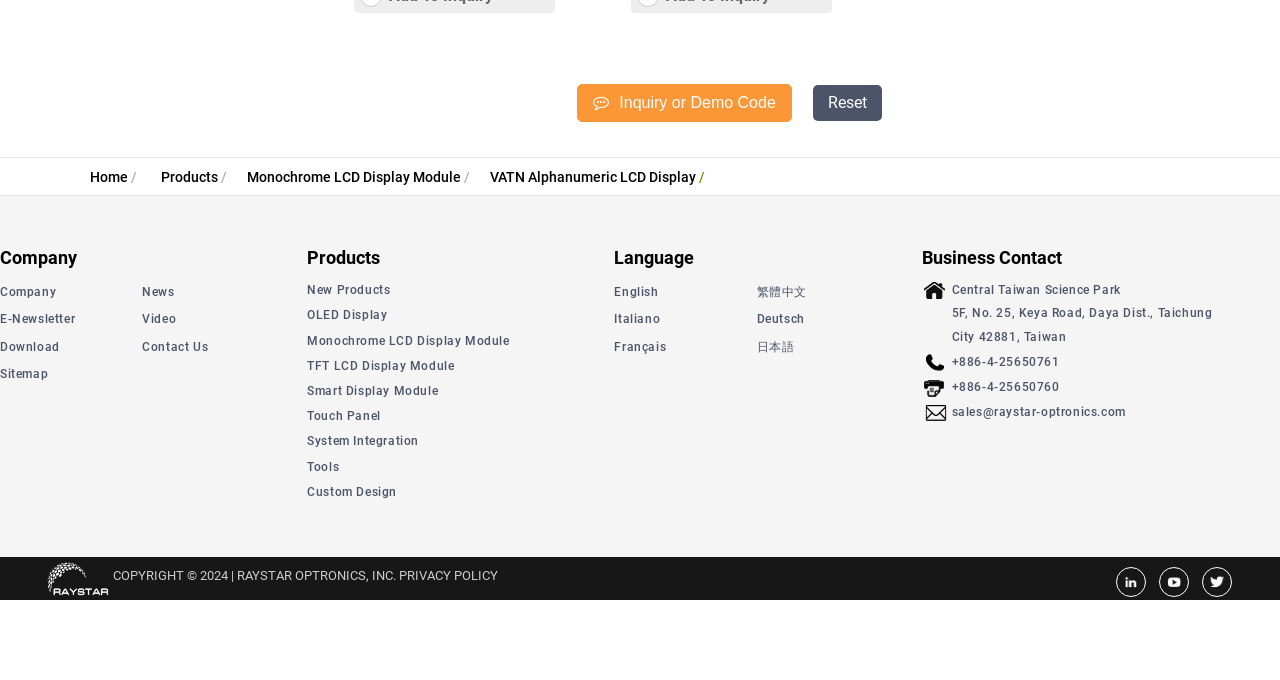Please find the bounding box coordinates (top-left x, top-left y, bottom-right x, bottom-right y) in the screenshot for the UI element described as follows: System Integration

[0.24, 0.639, 0.327, 0.659]